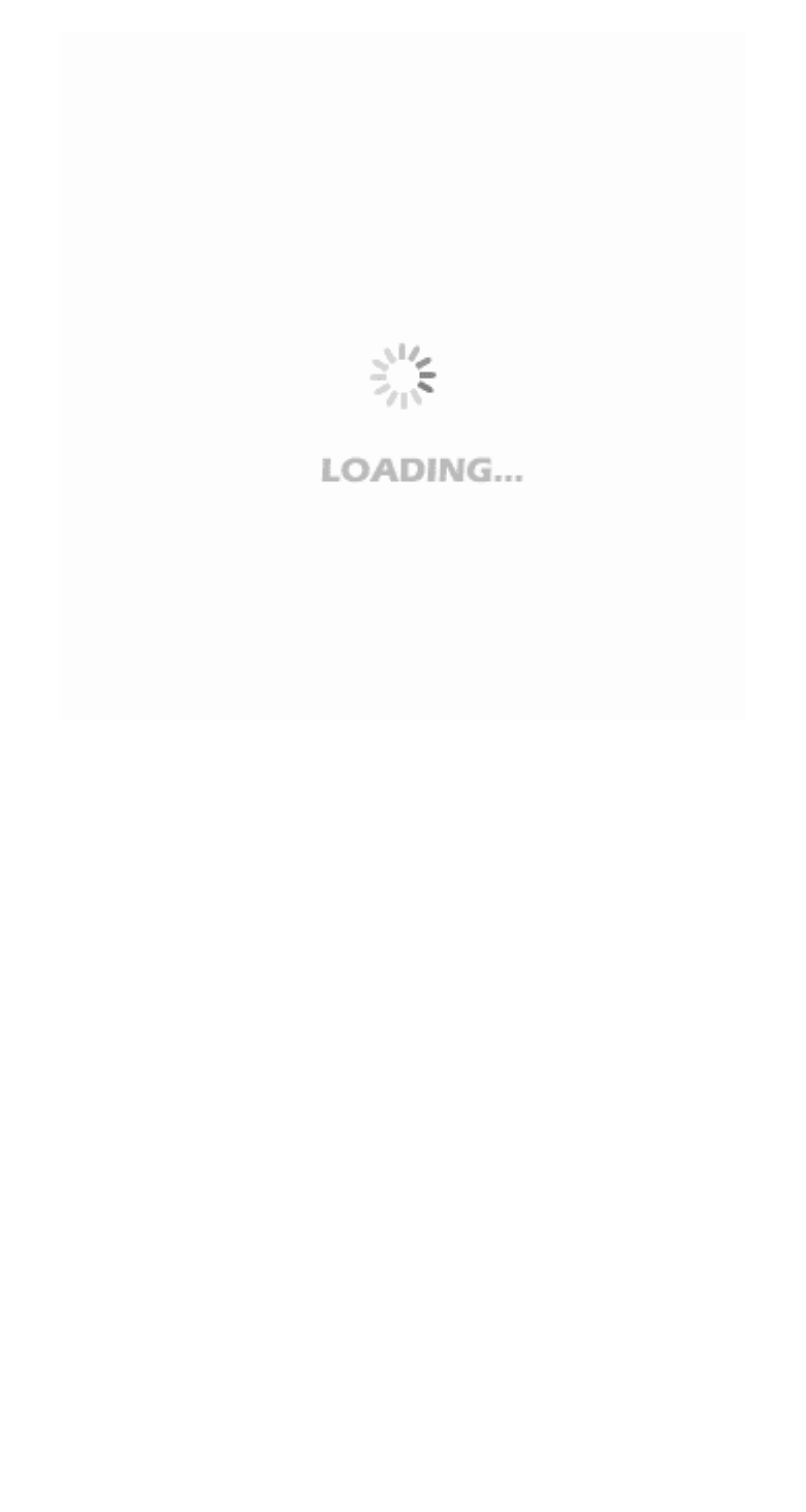Answer in one word or a short phrase: 
How many images are there?

9